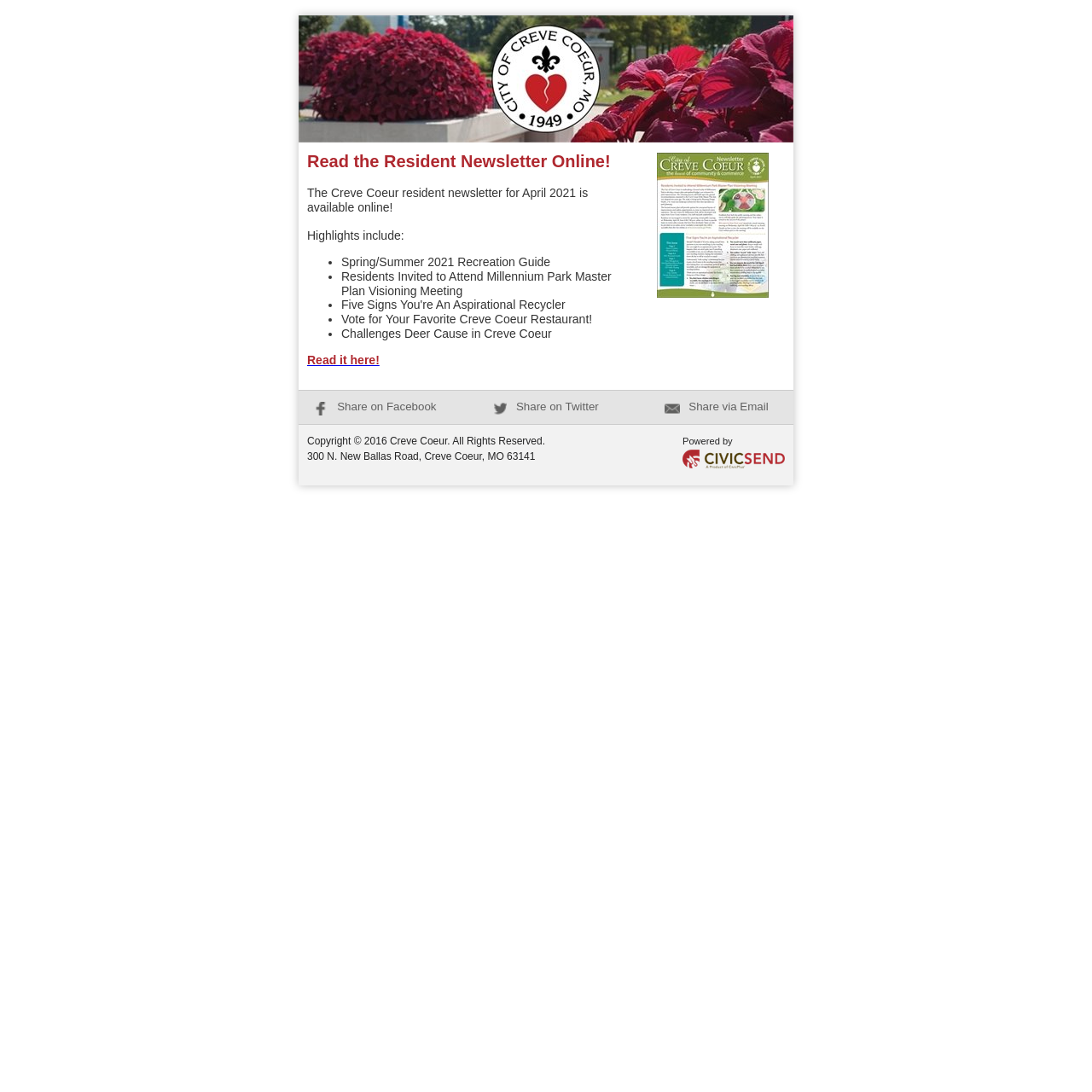Create a detailed narrative of the webpage’s visual and textual elements.

The webpage is a newsletter page for Creve Coeur residents, specifically for April 2021. At the top, there is a banner image spanning about half of the page's width. Below the banner, there is a section with a heading "Read the Resident Newsletter Online!" followed by a brief introduction and highlights of the newsletter, including "Spring/Summer 2021 Recreation Guide", "Residents Invited to Attend Millennium Park Master Plan Visioning Meeting", "Five Signs You're An Aspirational Recycler", "Vote for Your Favorite Creve Coeur Restaurant!", and "Challenges Deer Cause in Creve Coeur". 

To the right of this section, there is an image of the newsletter for April 2021. Below the introduction and highlights section, there is a "Read it here!" link. 

Further down the page, there are three social media links to share the newsletter on Facebook, Twitter, and via Email. Below these links, there is a copyright notice and the address "300 N. New Ballas Road, Creve Coeur, MO 63141". At the bottom right corner, there is a "Powered by" text followed by an image of "CivicSend - A product of CivicPlus".